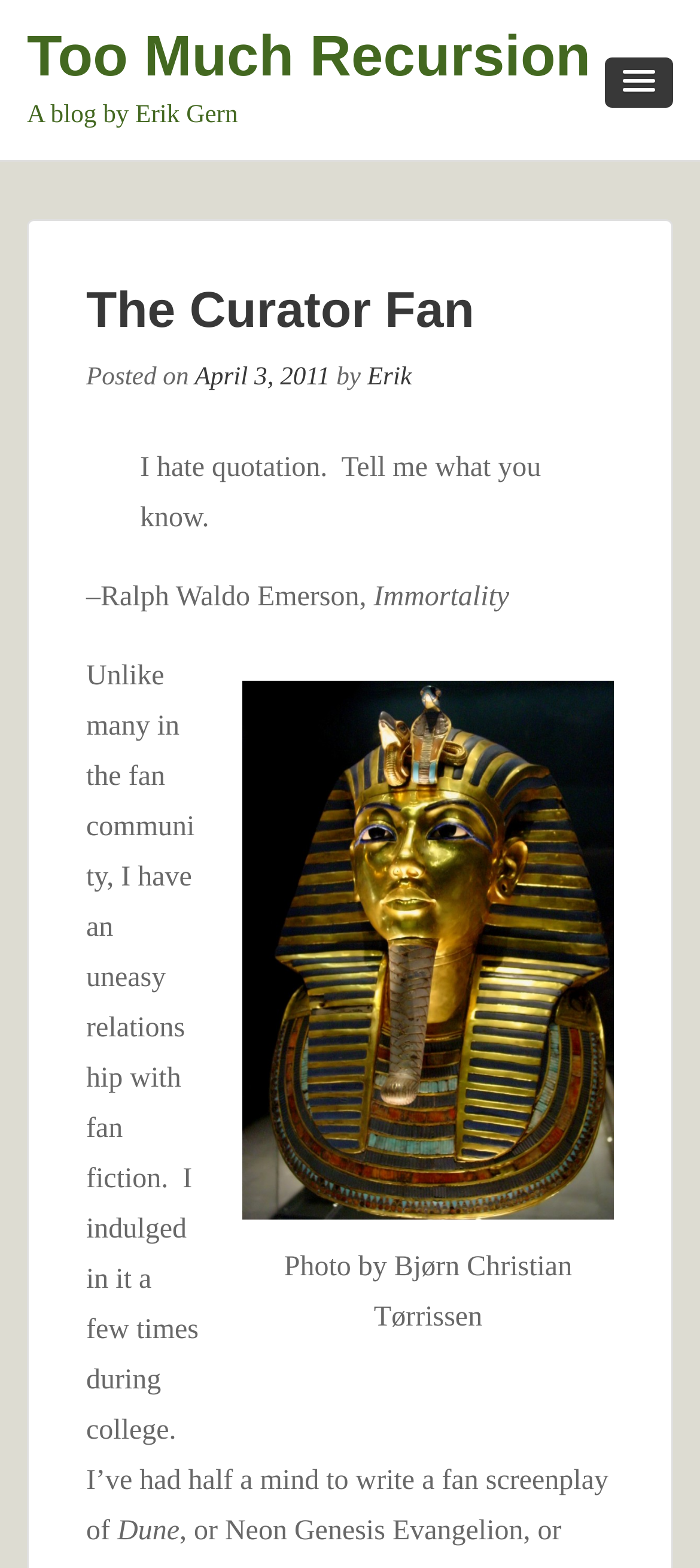Determine the bounding box for the described HTML element: "Too Much Recursion". Ensure the coordinates are four float numbers between 0 and 1 in the format [left, top, right, bottom].

[0.038, 0.015, 0.844, 0.056]